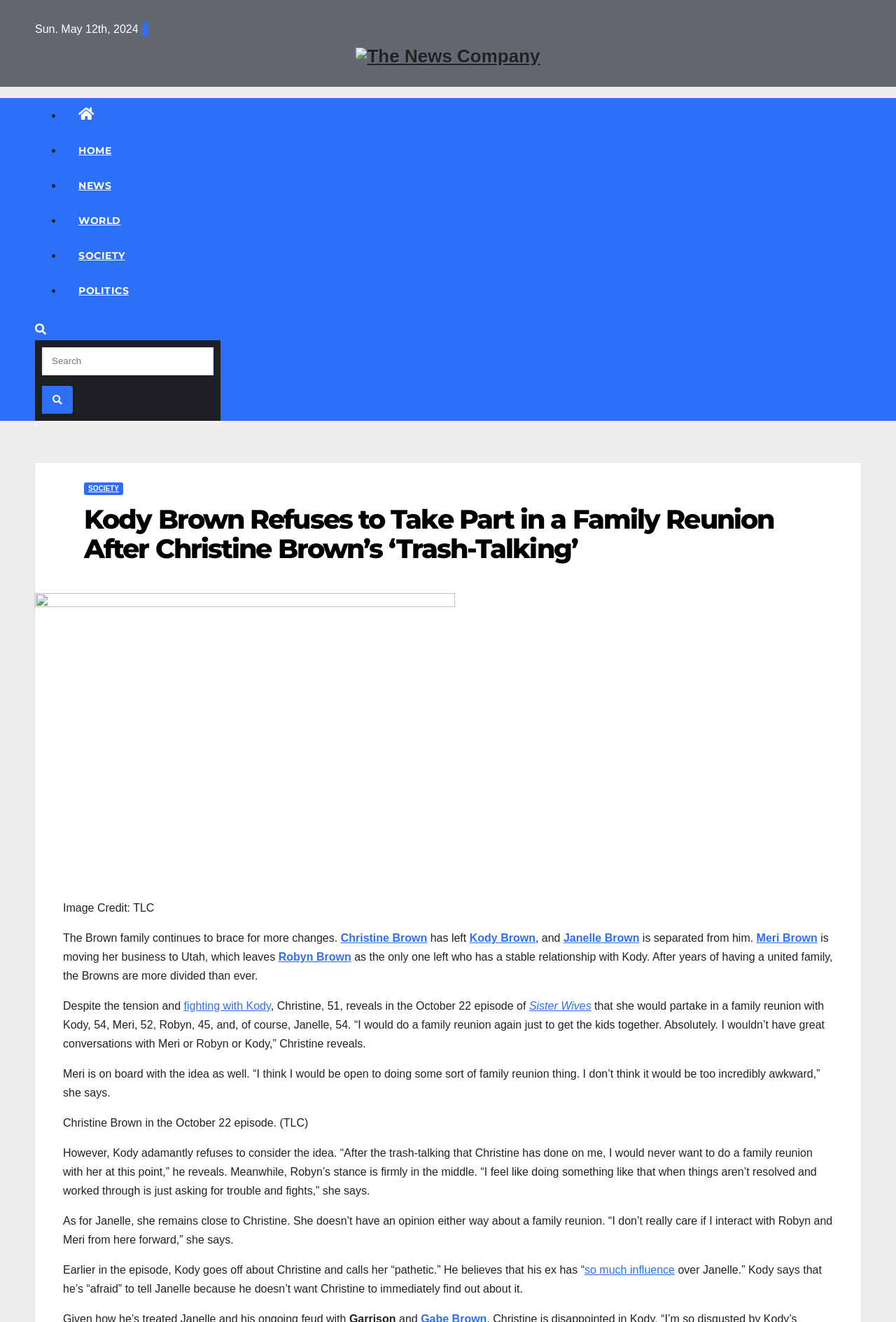Determine the bounding box coordinates of the section I need to click to execute the following instruction: "Click on the image of The News Company". Provide the coordinates as four float numbers between 0 and 1, i.e., [left, top, right, bottom].

[0.397, 0.036, 0.603, 0.049]